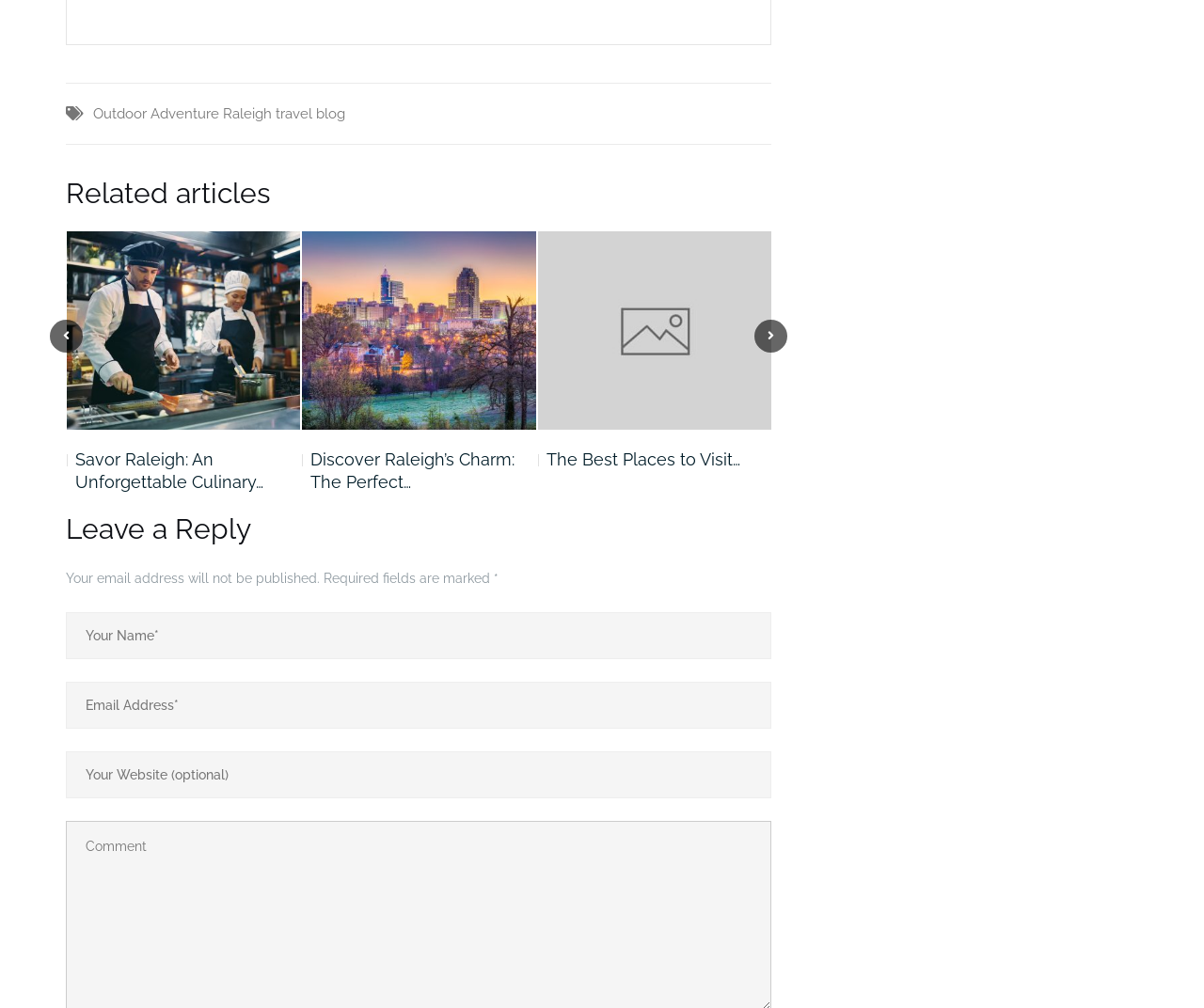How many links are there in the top navigation?
Based on the image, answer the question with as much detail as possible.

I counted the number of links in the top navigation section, which are 'Outdoor Adventure', 'Raleigh', and 'travel blog', so there are 3 links in total.